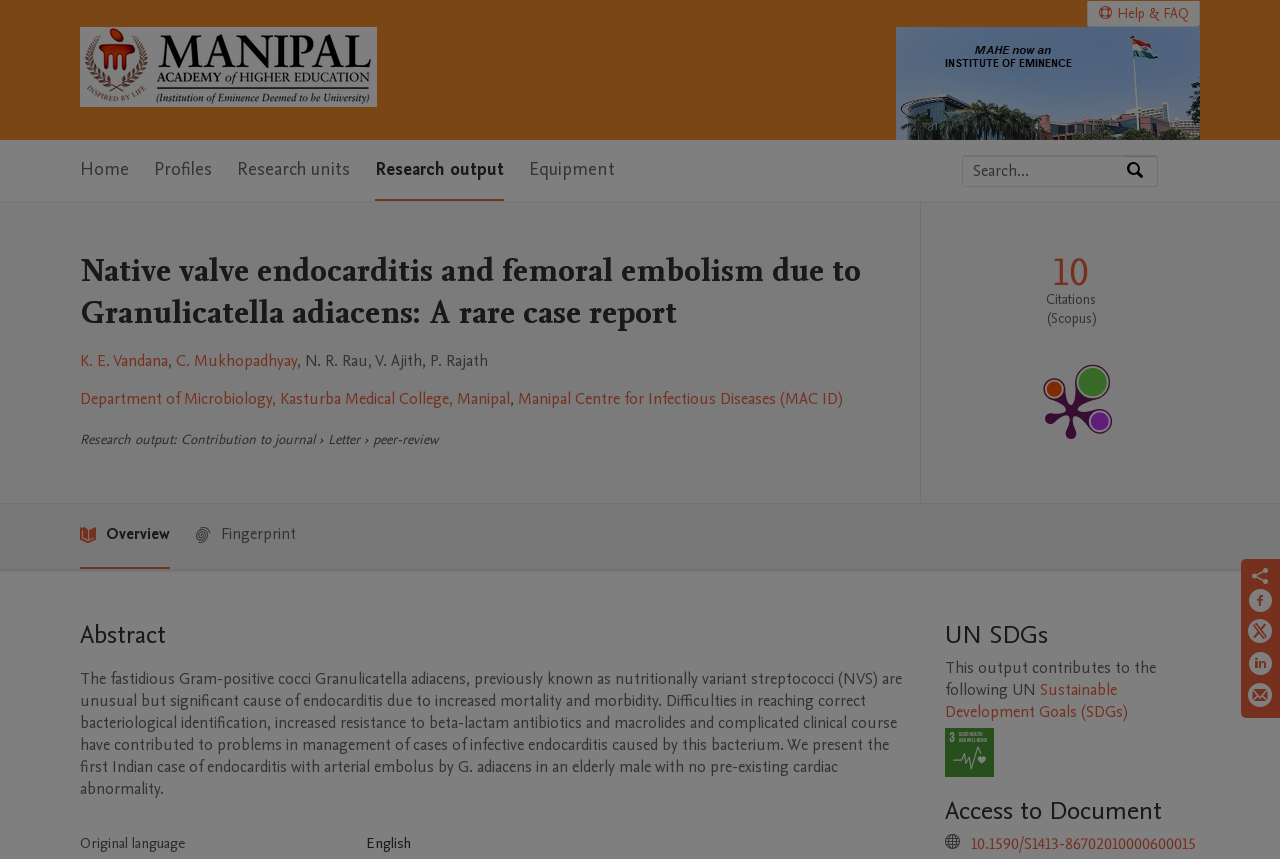Give a one-word or one-phrase response to the question: 
What is the name of the first author?

K. E. Vandana